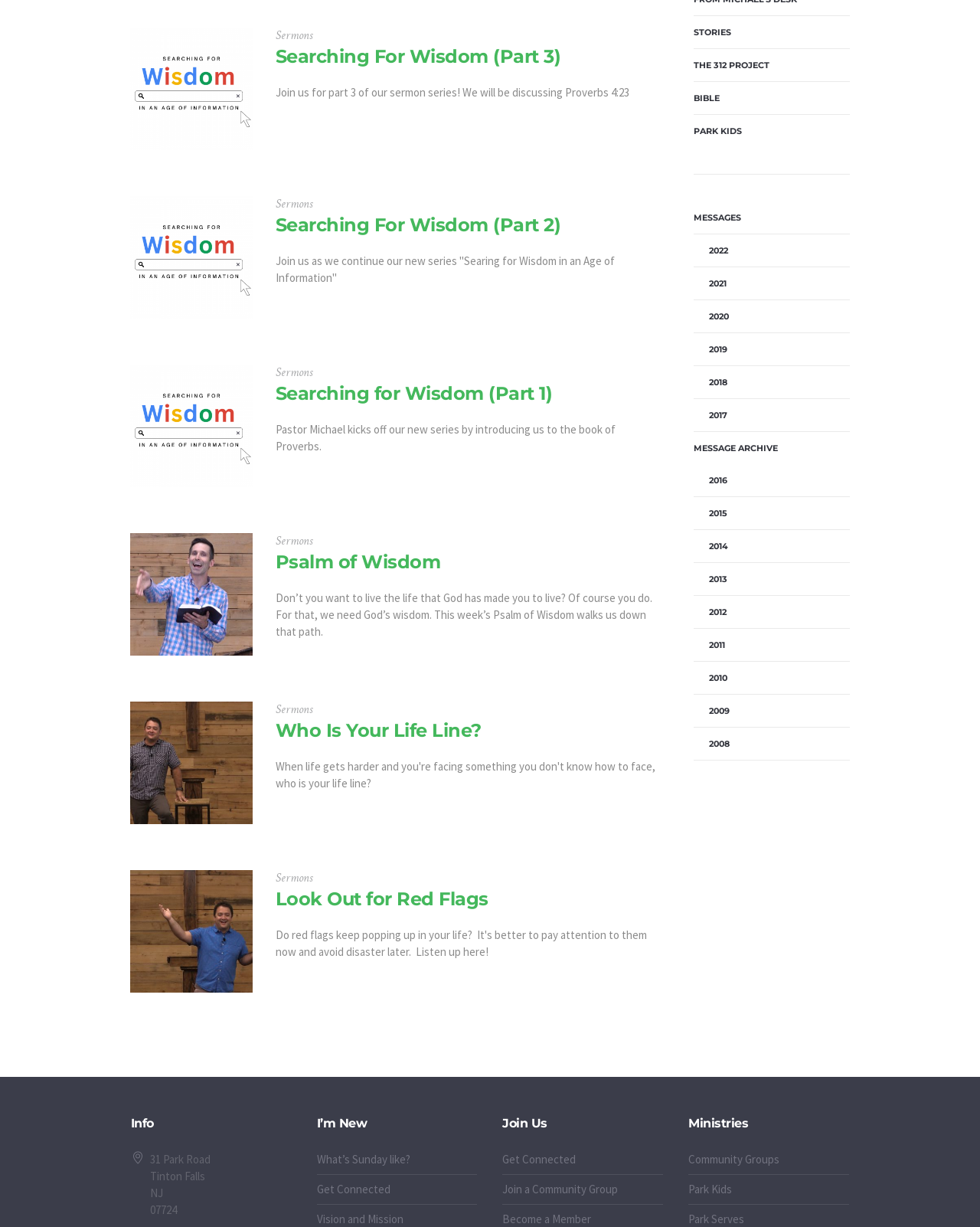Using the description "Join a Community Group", predict the bounding box of the relevant HTML element.

[0.513, 0.963, 0.631, 0.975]